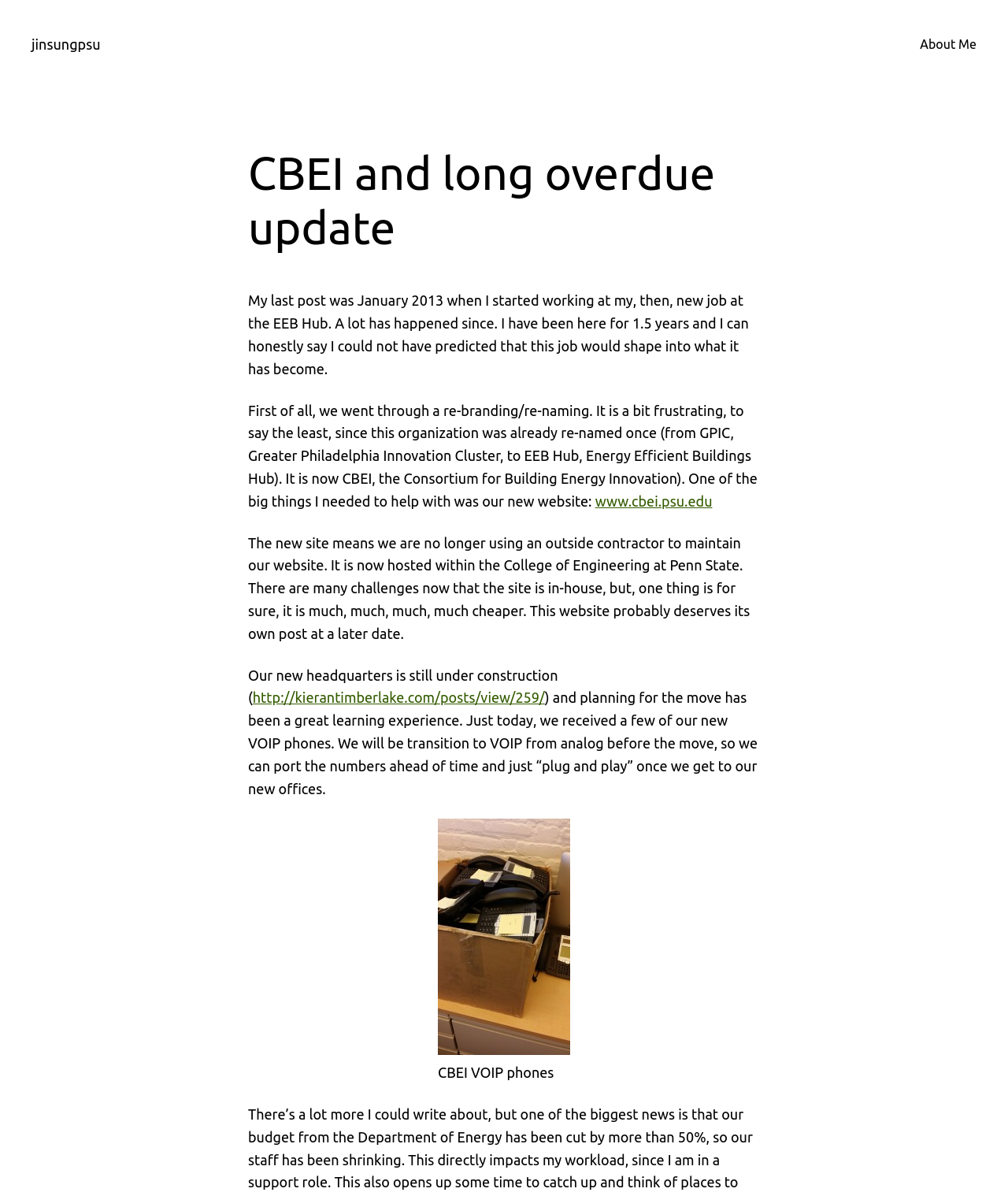Provide the bounding box coordinates for the specified HTML element described in this description: "About Me". The coordinates should be four float numbers ranging from 0 to 1, in the format [left, top, right, bottom].

[0.913, 0.029, 0.969, 0.046]